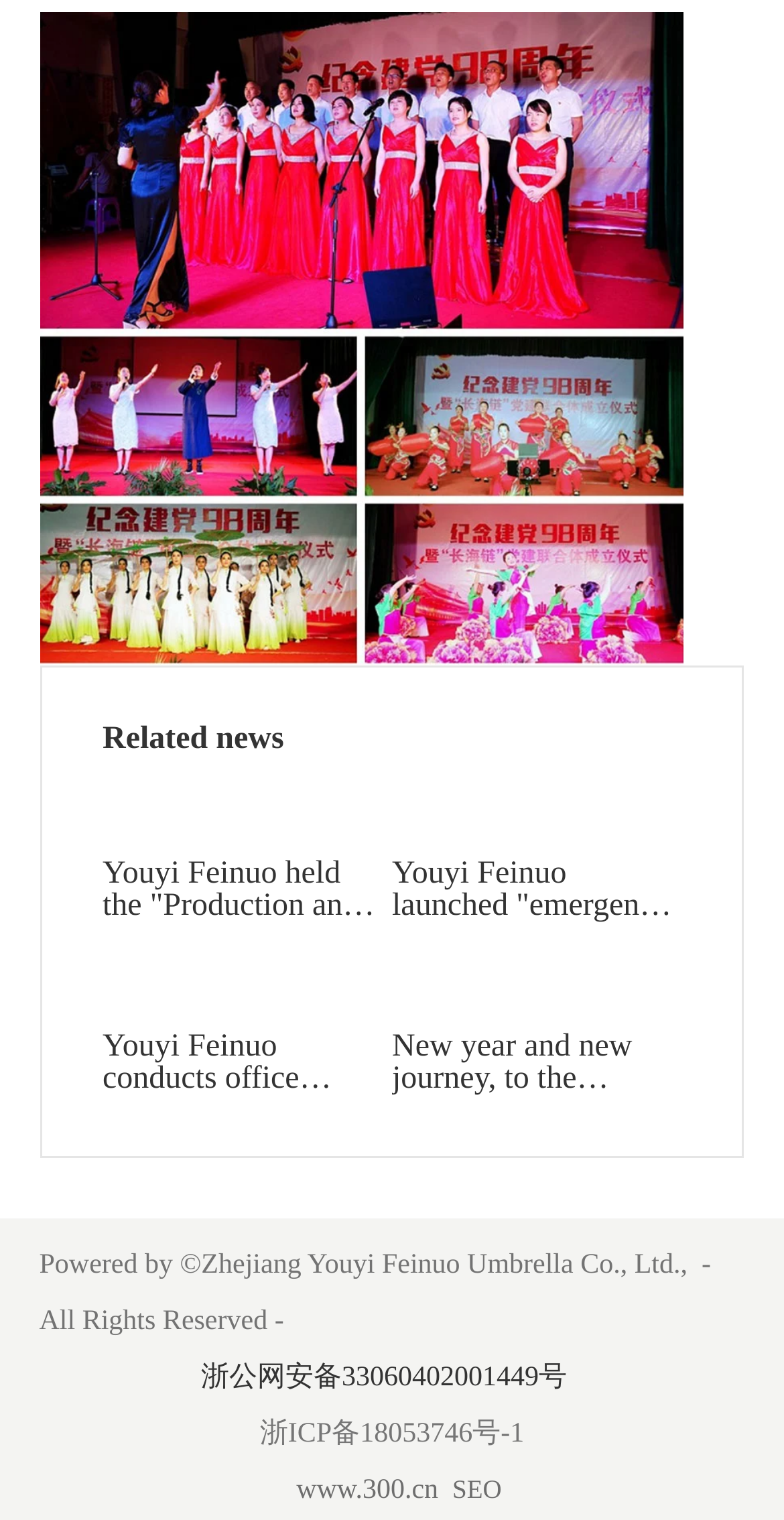Please find the bounding box coordinates for the clickable element needed to perform this instruction: "Click on 'Youyi Feinuo held the “Production and Operation of Cost Reduction and Efficiency Improvement” Thematic training'".

[0.131, 0.564, 0.478, 0.713]